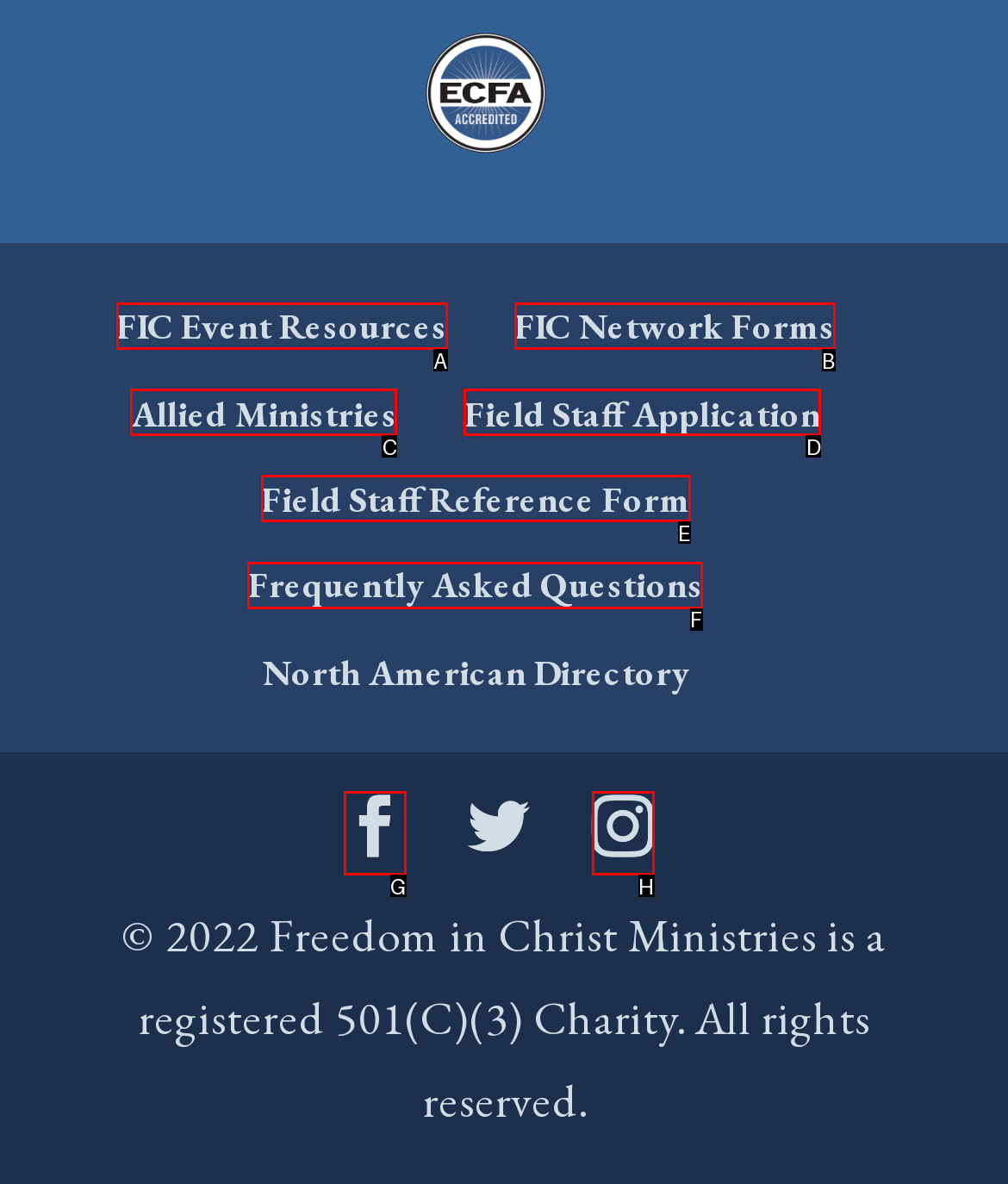Determine the HTML element to click for the instruction: Learn about Mobile Maladies.
Answer with the letter corresponding to the correct choice from the provided options.

None